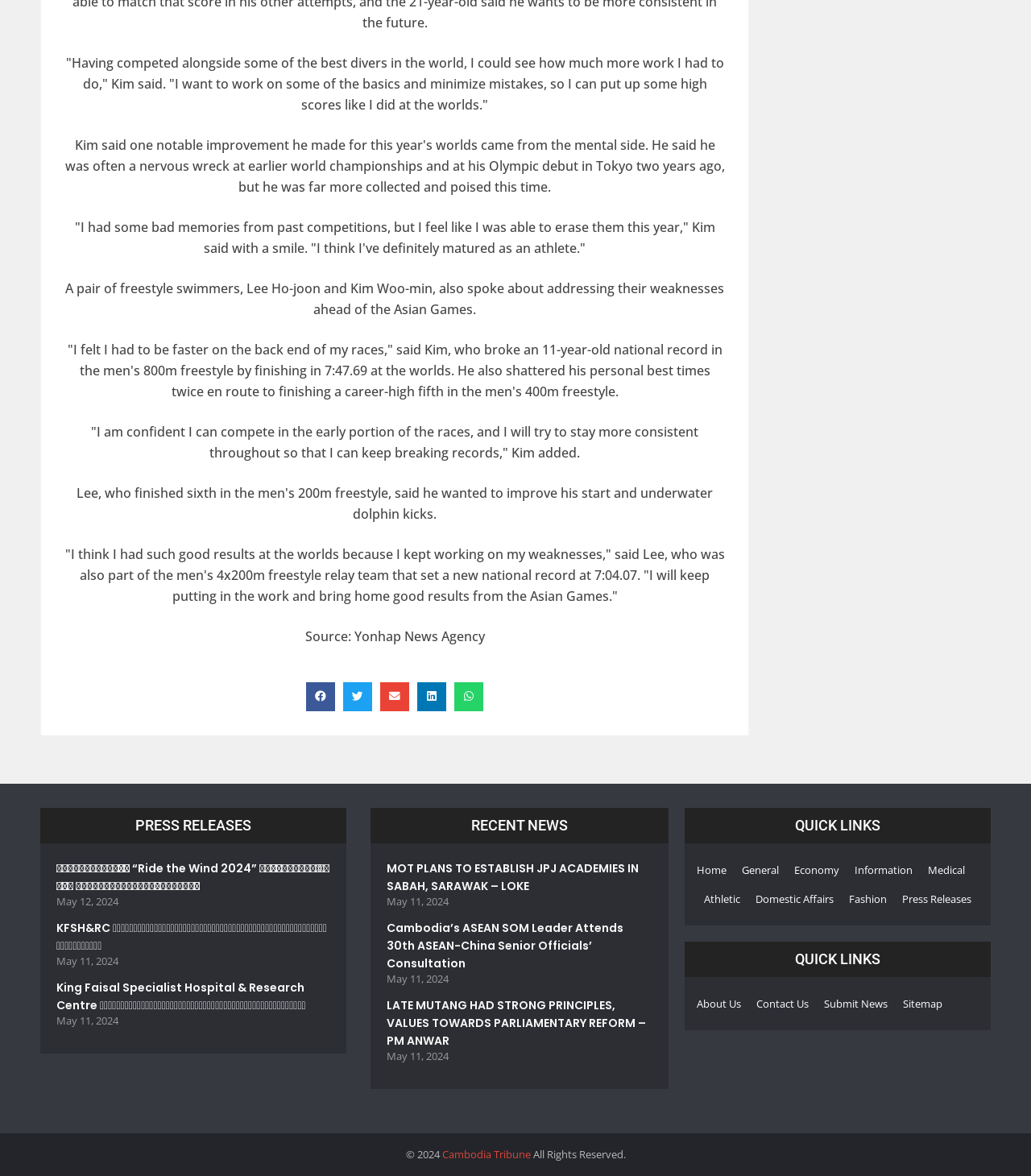Identify the bounding box coordinates of the clickable region required to complete the instruction: "Select an option from the 'What’s On My Live Albums Blog?' combobox". The coordinates should be given as four float numbers within the range of 0 and 1, i.e., [left, top, right, bottom].

None